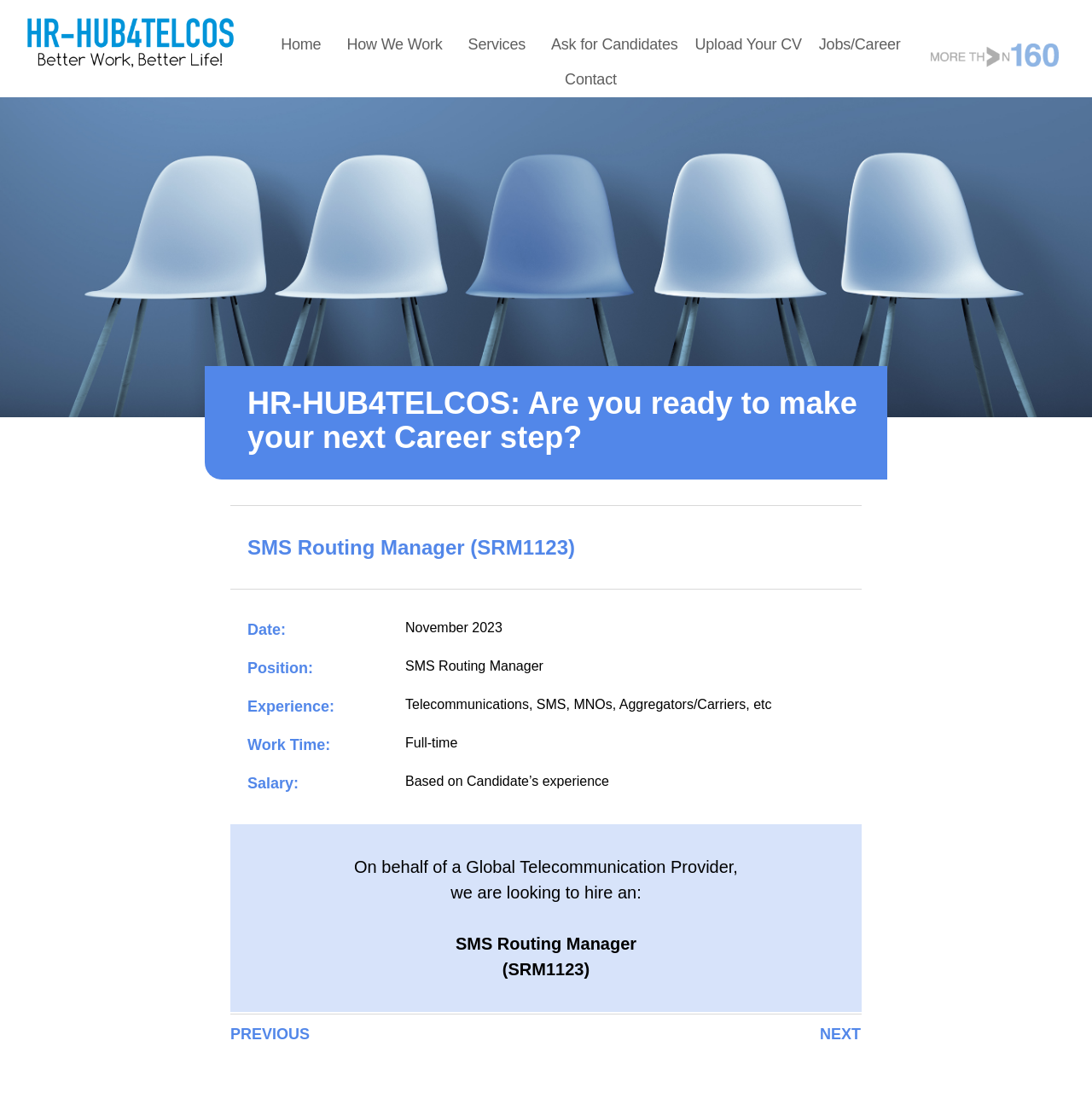Find the bounding box coordinates for the area that must be clicked to perform this action: "Click on the link to view the other house".

None